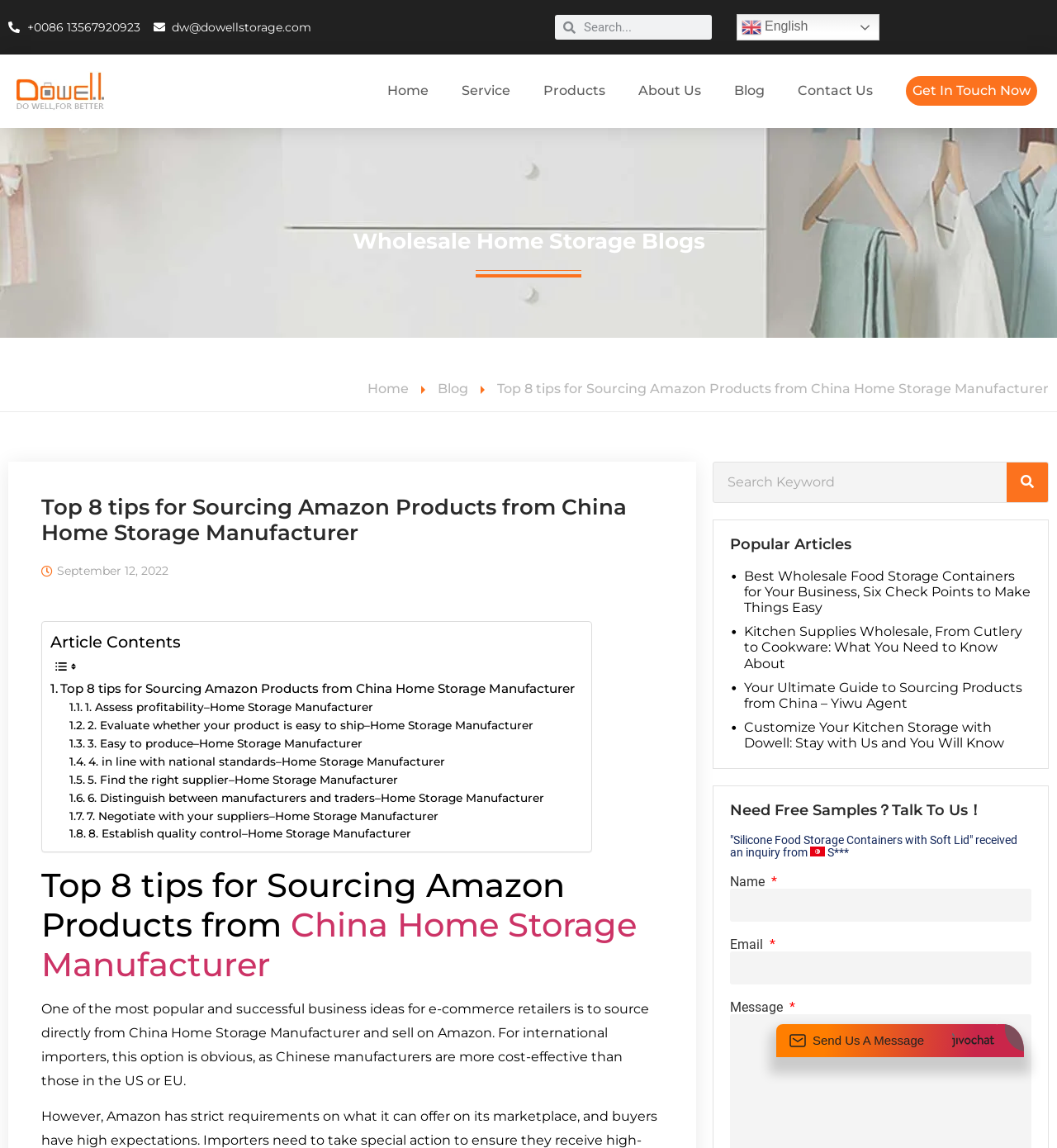What is the purpose of the search box on the webpage?
Using the image provided, answer with just one word or phrase.

To search the website